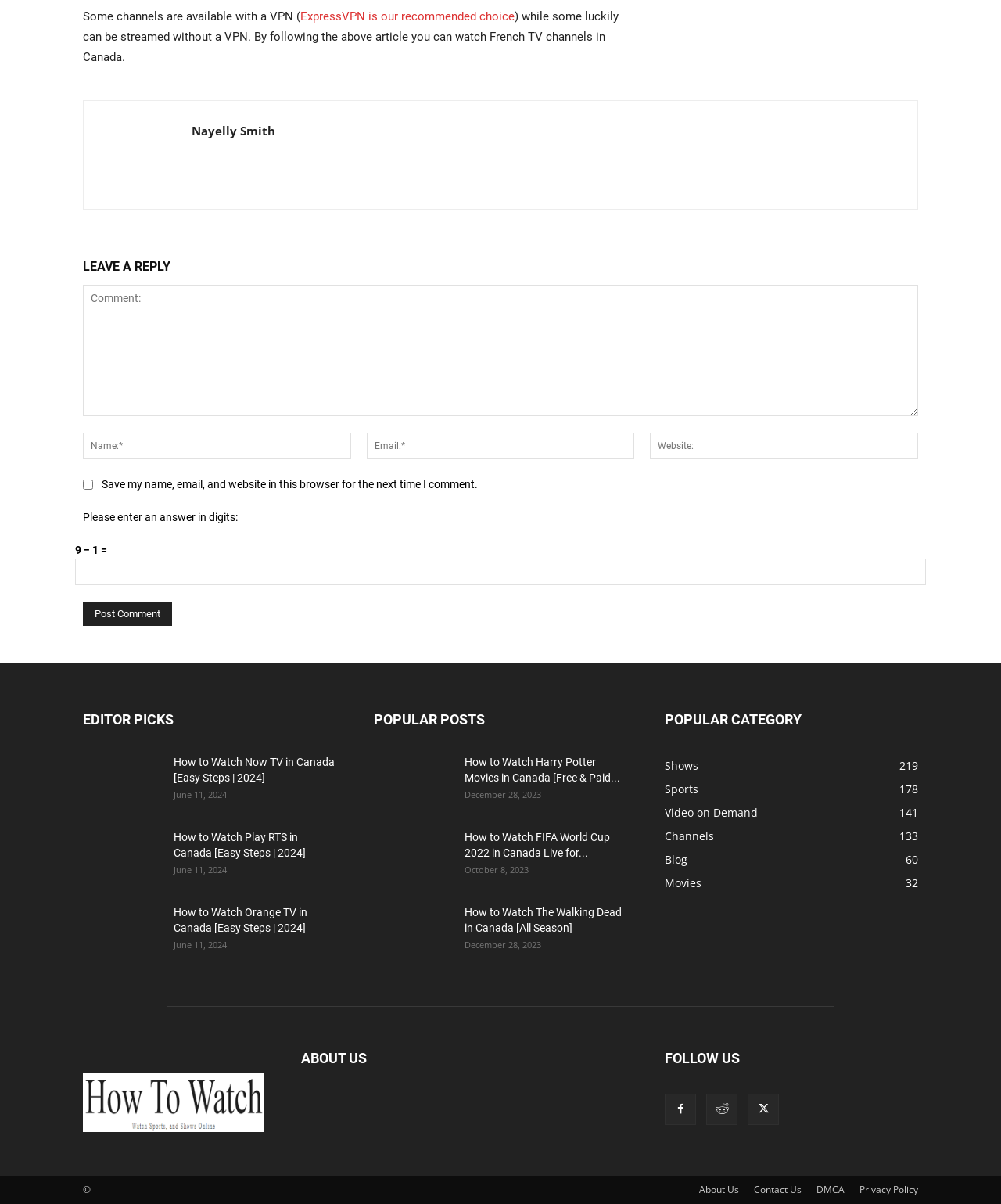Pinpoint the bounding box coordinates of the element you need to click to execute the following instruction: "Read the article about watching Now TV in Canada". The bounding box should be represented by four float numbers between 0 and 1, in the format [left, top, right, bottom].

[0.173, 0.626, 0.336, 0.652]